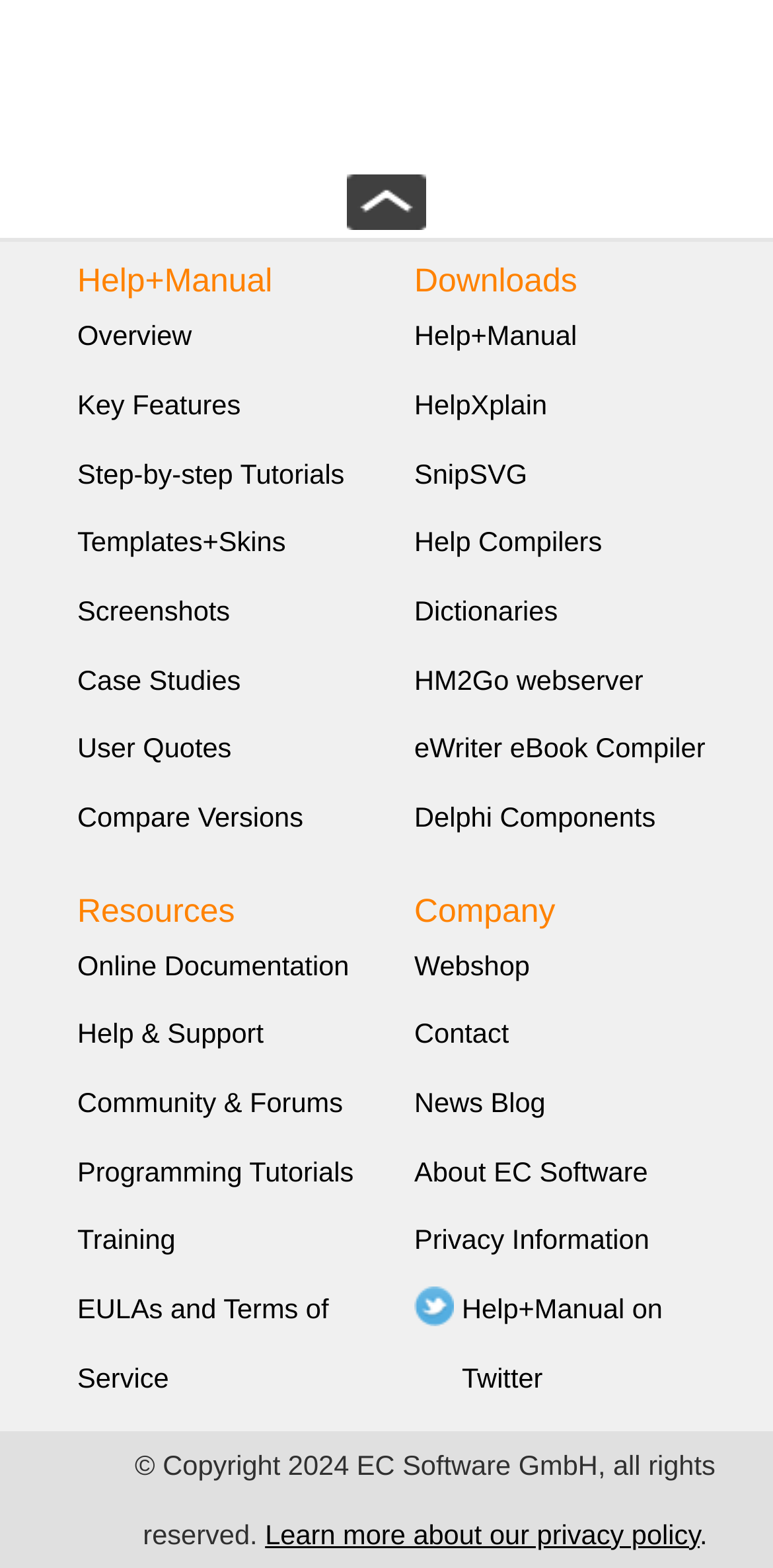Pinpoint the bounding box coordinates for the area that should be clicked to perform the following instruction: "Click on the 'Overview' link".

[0.1, 0.204, 0.248, 0.224]